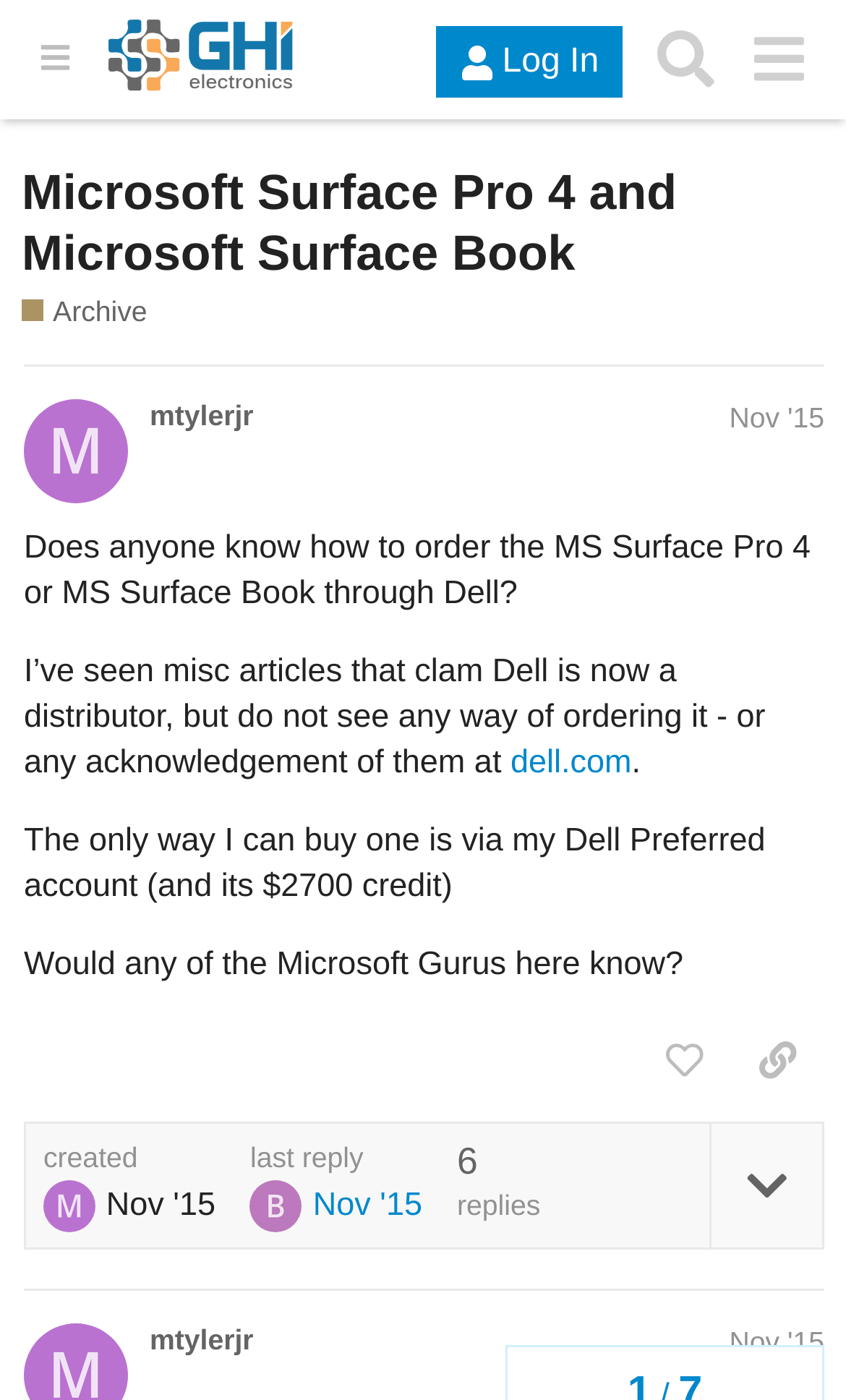Can you give a comprehensive explanation to the question given the content of the image?
What is the website mentioned in the post?

The website mentioned in the post can be determined by looking at the link element with the text 'dell.com' which is a child of the static text element with the text 'I’ve seen misc articles that clam Dell is now a distributor, but do not see any way of ordering it - or any acknowledgement of them at'.